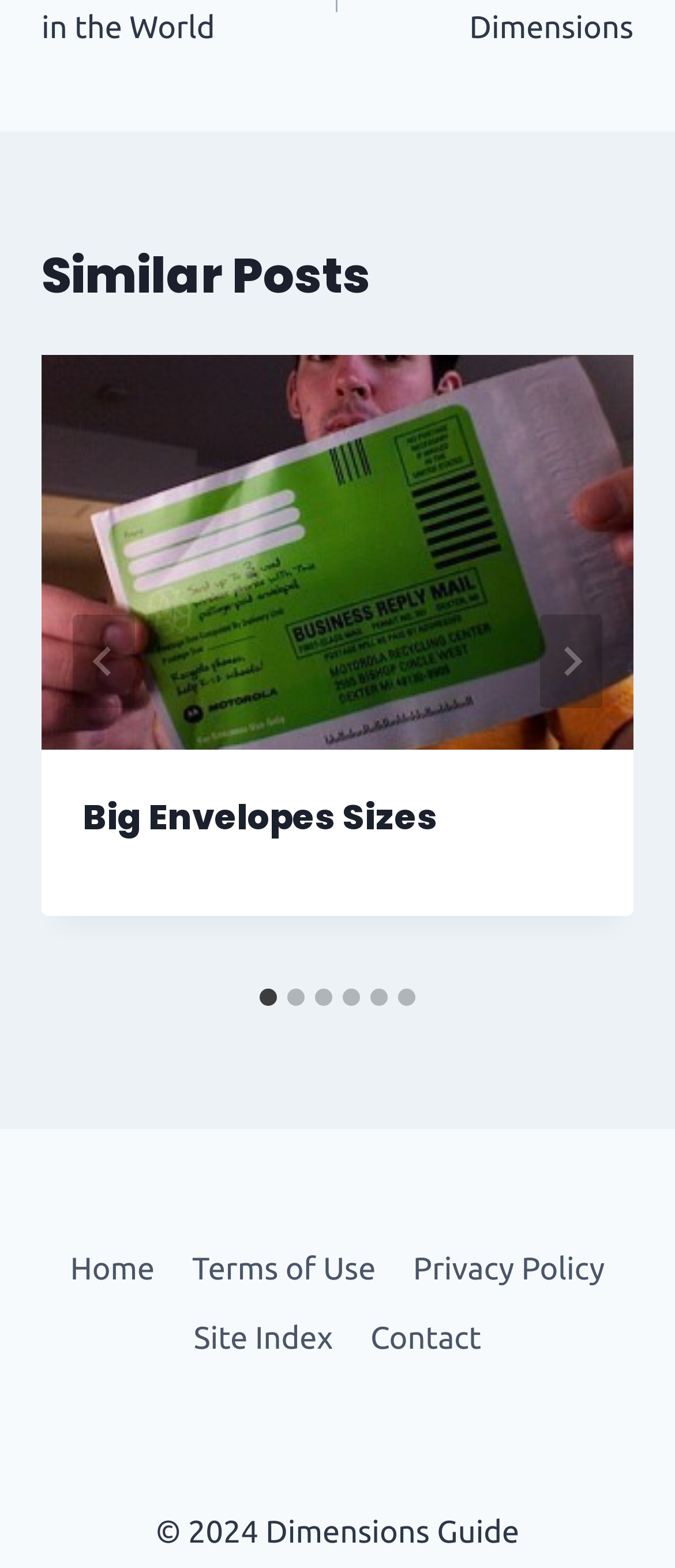Locate the bounding box coordinates of the clickable area to execute the instruction: "Go to next slide". Provide the coordinates as four float numbers between 0 and 1, represented as [left, top, right, bottom].

[0.8, 0.392, 0.892, 0.452]